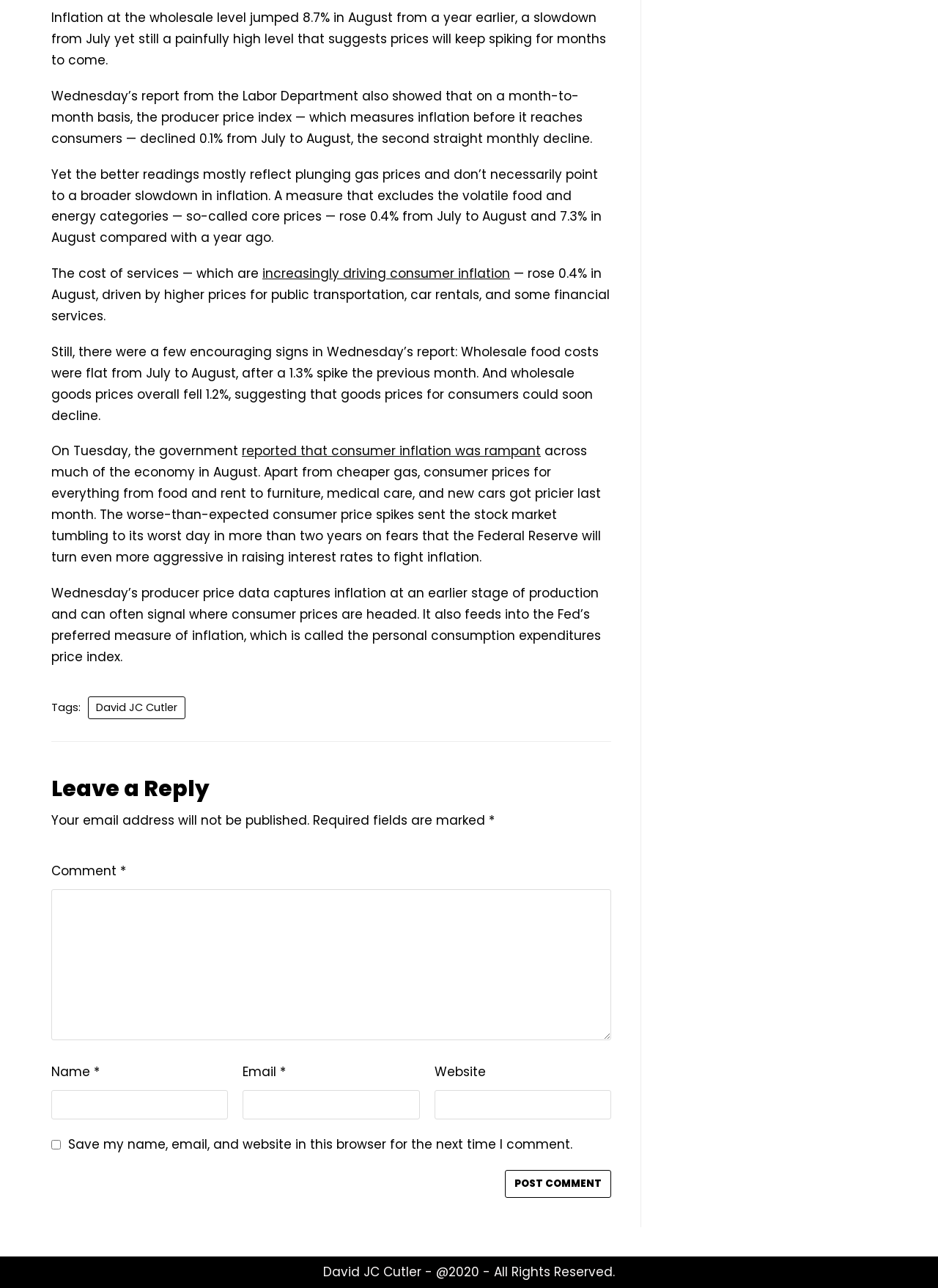What is the year mentioned in the copyright notice?
Can you offer a detailed and complete answer to this question?

I found the copyright notice at the bottom of the webpage, which says 'David JC Cutler - @2020 - All Rights Reserved.' The year mentioned is 2020.